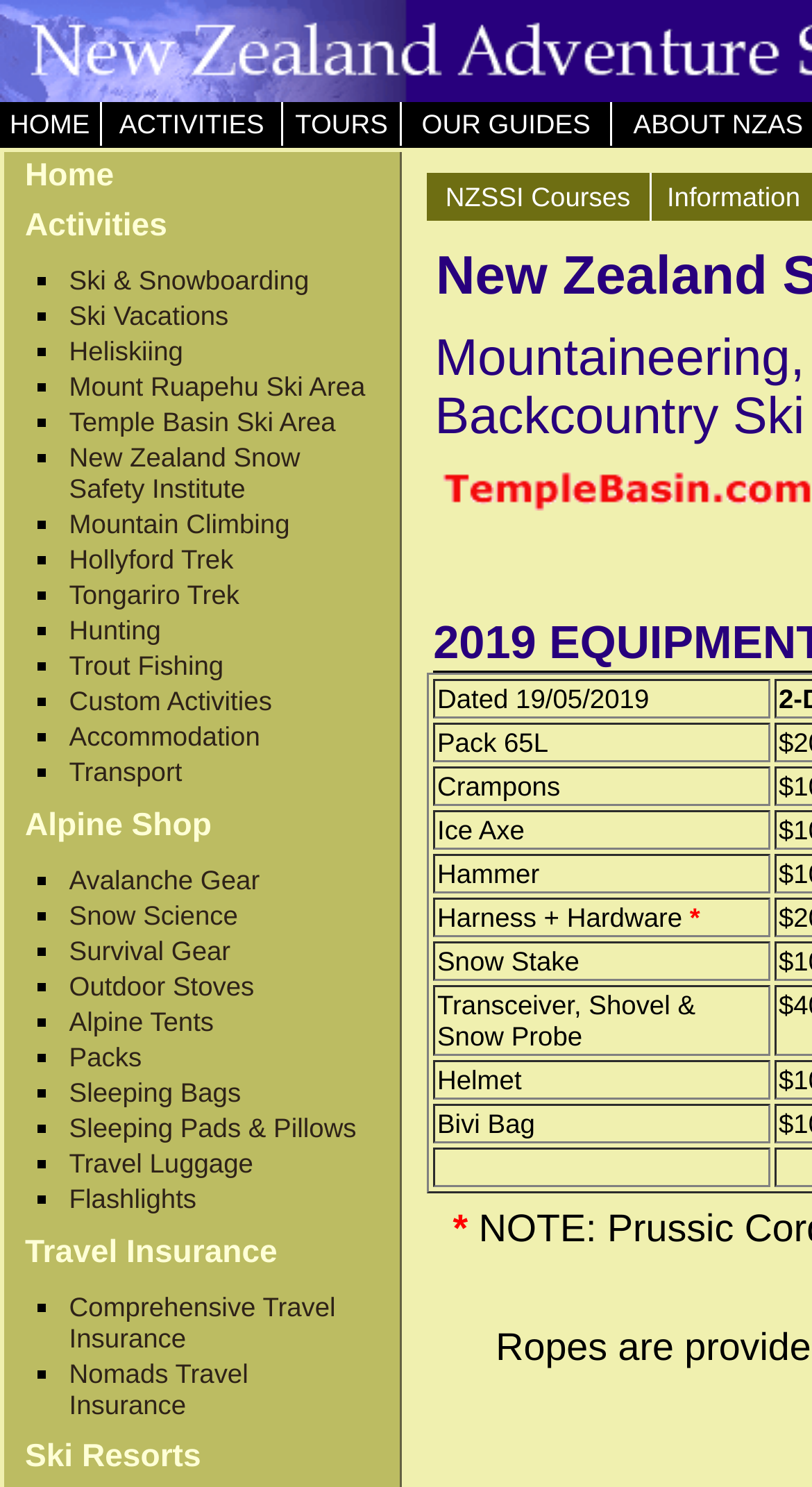Please provide a comprehensive answer to the question below using the information from the image: How many list markers are there in the Travel Insurance section?

I went to the 'Travel Insurance' section and counted the number of list markers, and found 2 list markers, corresponding to 'Comprehensive Travel Insurance' and 'Nomads Travel Insurance'.